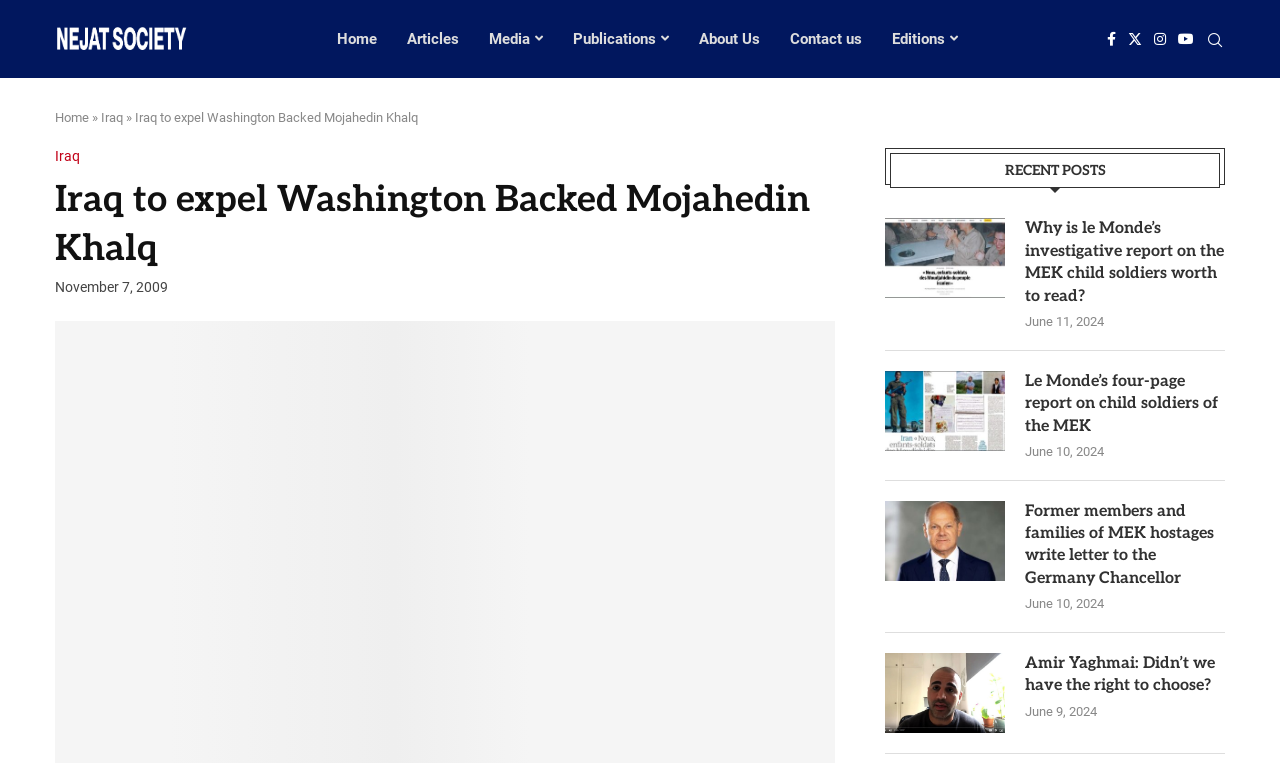Deliver a detailed narrative of the webpage's visual and textual elements.

The webpage is about the Nejat Society, with a focus on news articles related to the MEK (Mojahedin Khalq) organization. At the top left, there is a logo and a link to the Nejat Society. Below it, there is a navigation menu with links to different sections of the website, including Home, Articles, Media, Publications, About Us, Contact us, and Editions.

On the top right, there are social media links to Facebook, Twitter, Instagram, and Youtube. Next to it, there is a search bar. Below the navigation menu, there is a heading that reads "Iraq to expel Washington Backed Mojahedin Khalq" with a link to the article. The article's date, November 7, 2009, is displayed below the heading.

On the right side of the page, there is a section titled "RECENT POSTS" with four news articles listed below it. Each article has a heading, a link to the article, and a date. The articles are about the MEK organization, including reports on child soldiers and letters from former members and families of MEK hostages.

The webpage has a simple layout with a focus on presenting news articles and information about the MEK organization. The use of headings, links, and dates helps to organize the content and make it easy to navigate.